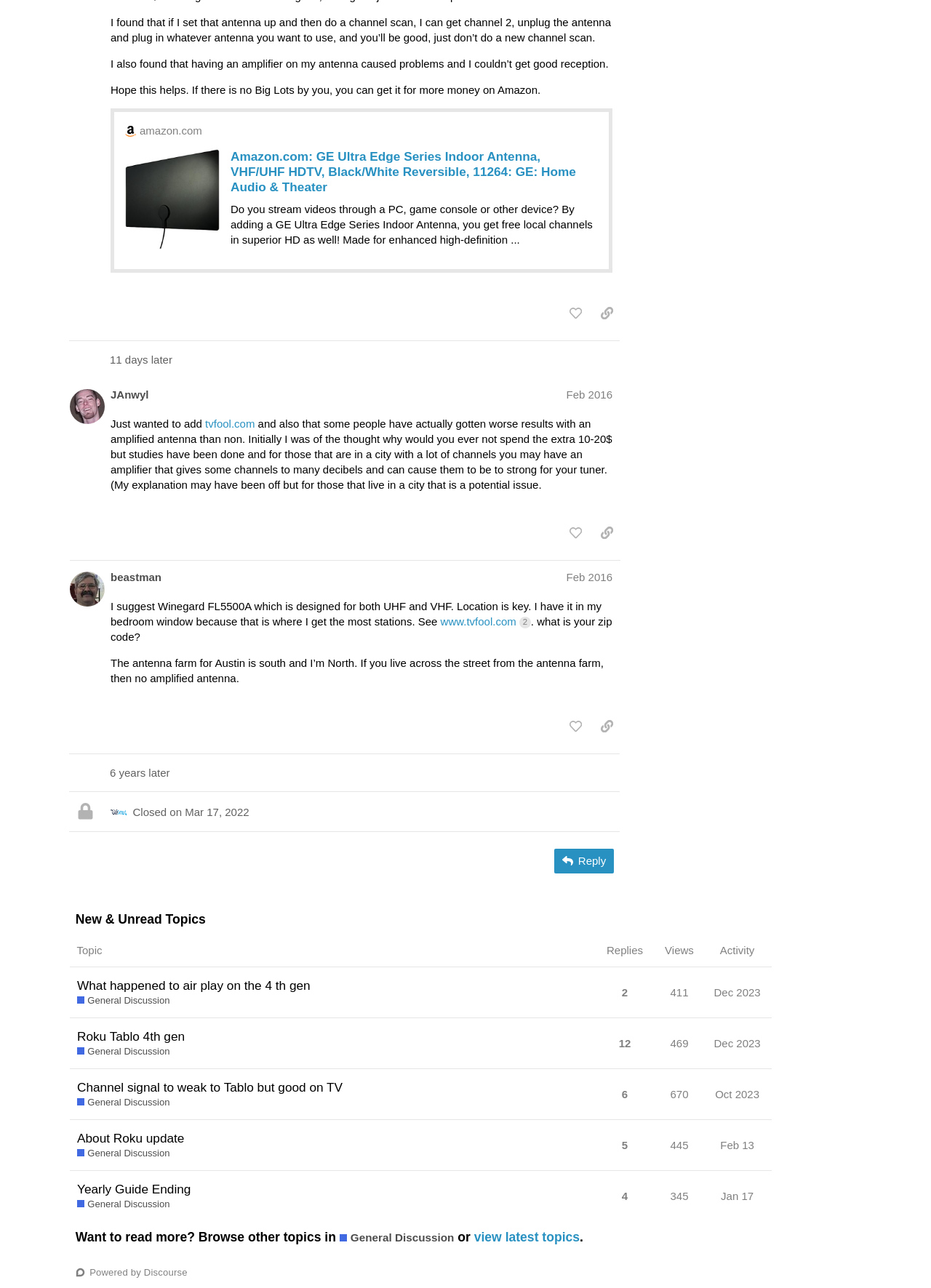Determine the bounding box coordinates of the element that should be clicked to execute the following command: "sort by replies".

[0.652, 0.733, 0.691, 0.742]